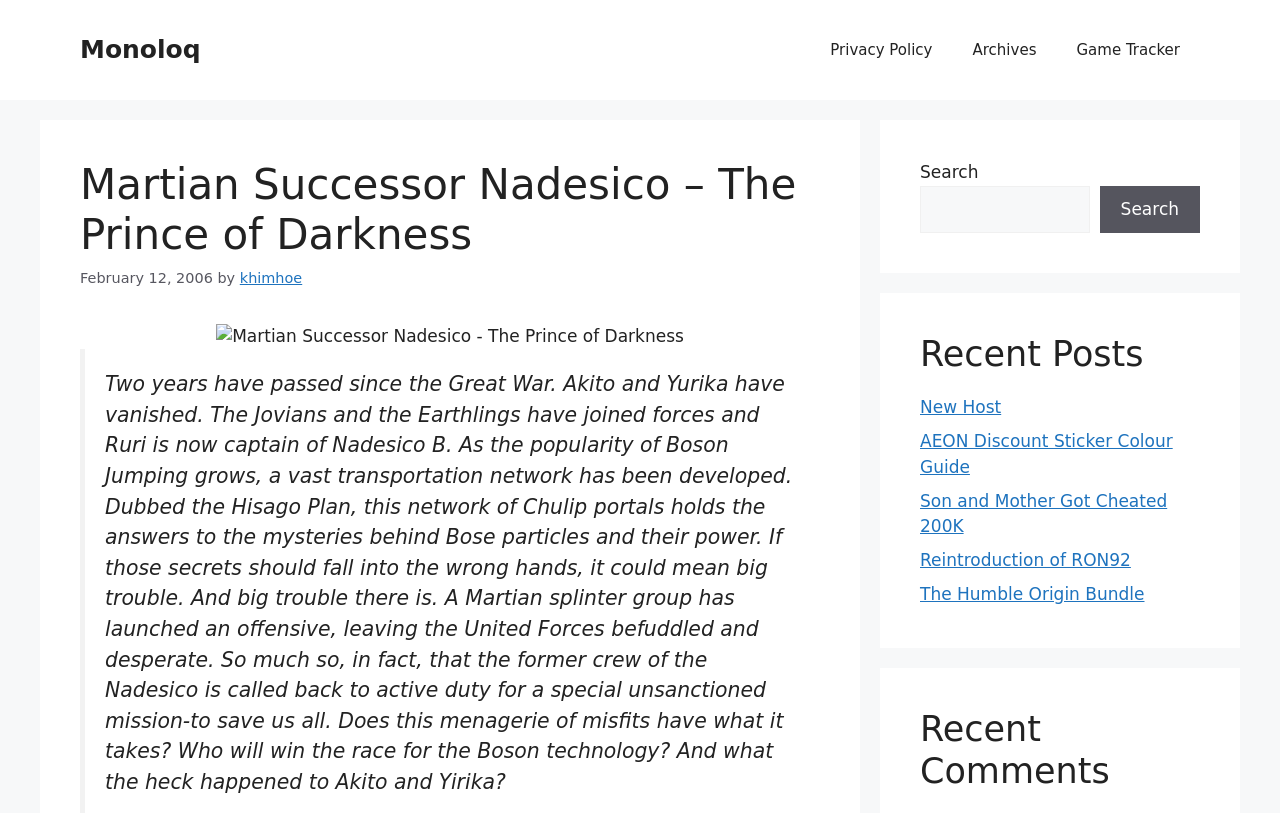Locate and extract the text of the main heading on the webpage.

Martian Successor Nadesico – The Prince of Darkness